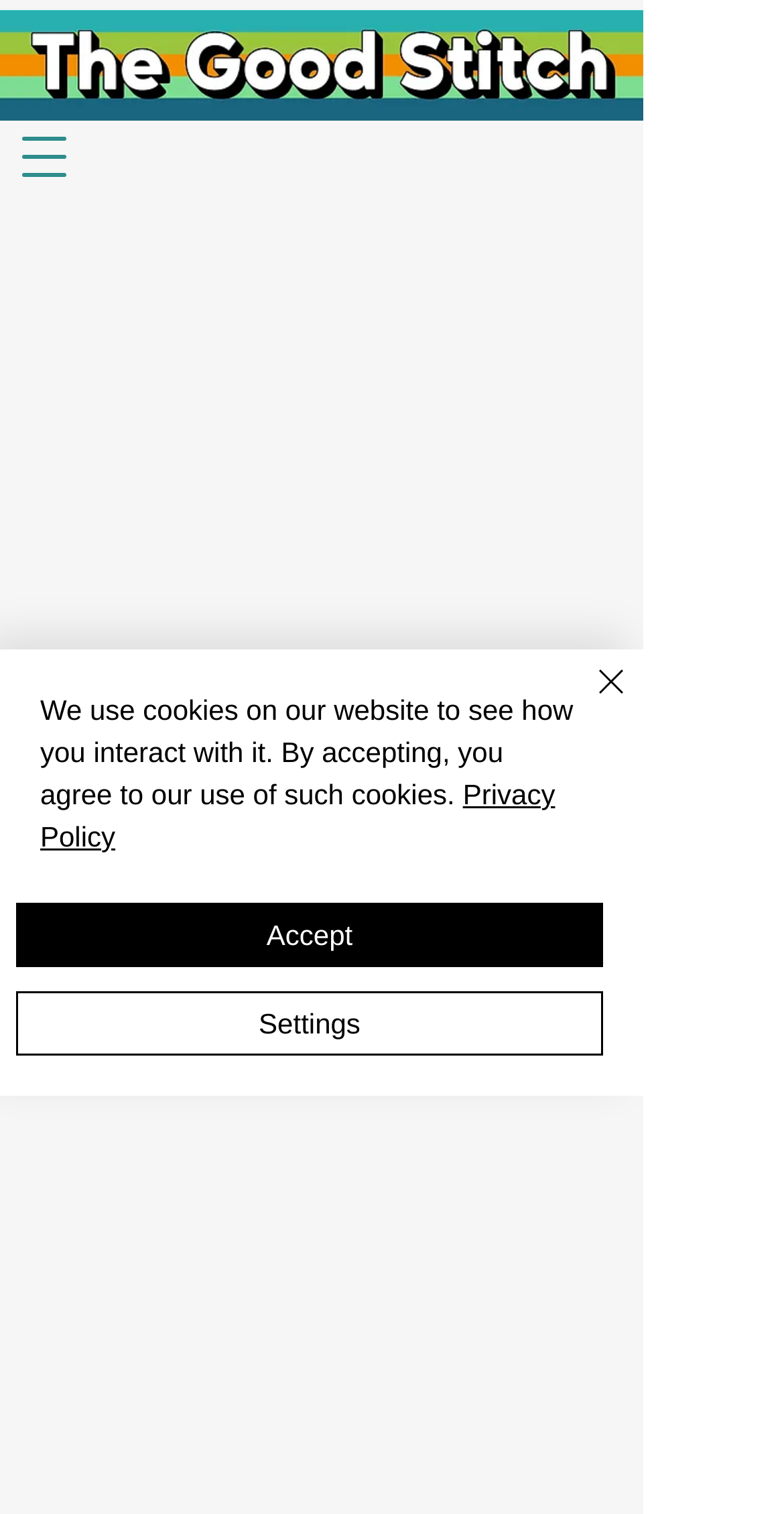Convey a detailed summary of the webpage, mentioning all key elements.

The webpage is about a product called "Champagne Twill Viscose Lining" sold by "The Good Stitch". At the top left corner, there is a button to open the navigation menu. Below it, a prominent alert message is displayed, which informs users about the website's cookie policy. This alert message spans across most of the top section of the page. Within the alert message, there is a link to the "Privacy Policy" page, located at the top right section of the alert message. 

Two buttons, "Accept" and "Settings", are positioned side by side below the link, allowing users to manage their cookie preferences. A "Close" button is located at the top right corner of the alert message, accompanied by a small "Close" icon. 

The rest of the webpage is not described in the provided accessibility tree, but based on the meta description, it likely contains information about the product, including its features, such as its magnificent sheen, and its availability in Navy color, as well as its width of 143cm. The product is sold by the whole meter.